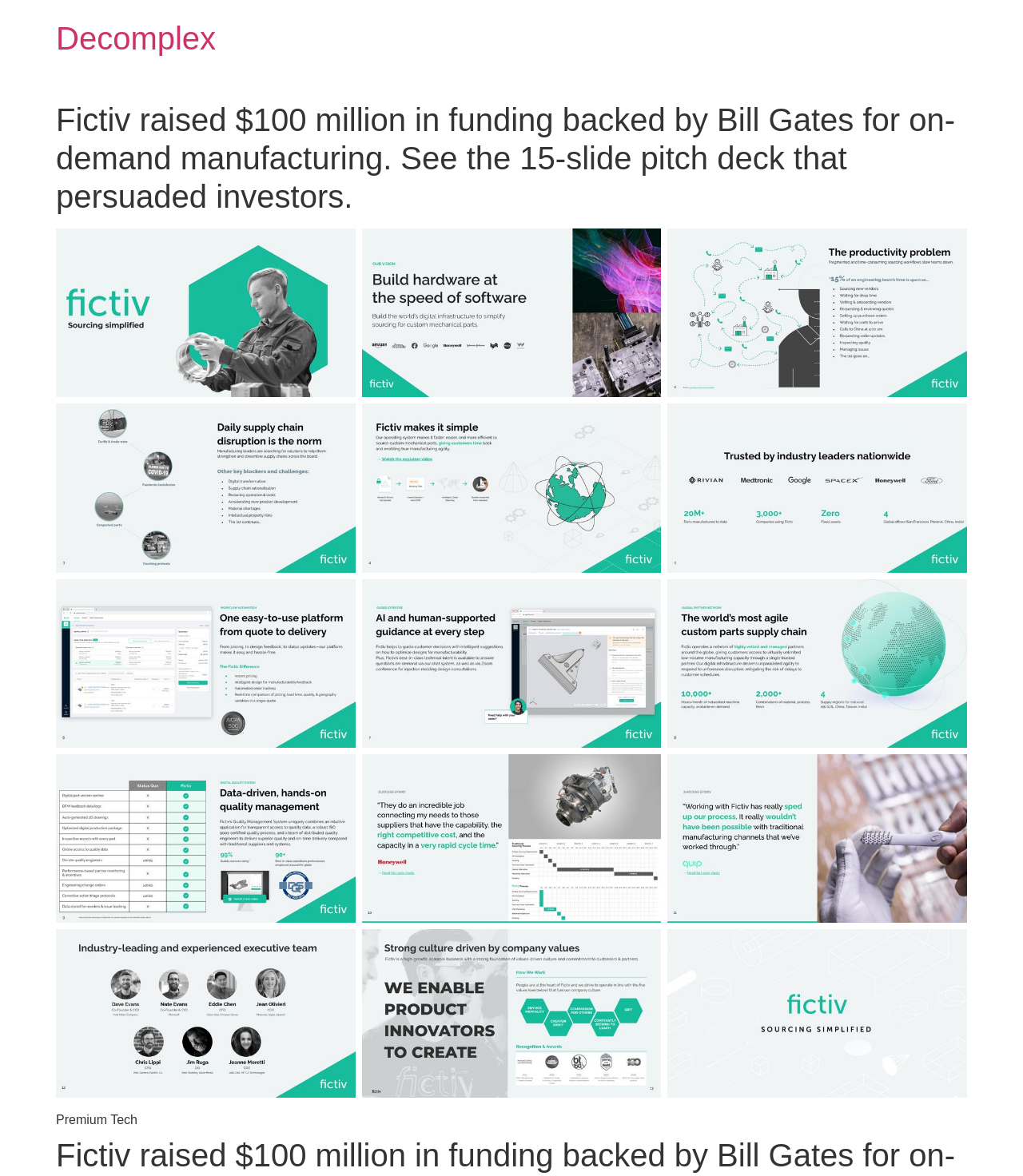What is the type of content presented on the webpage?
Your answer should be a single word or phrase derived from the screenshot.

Article